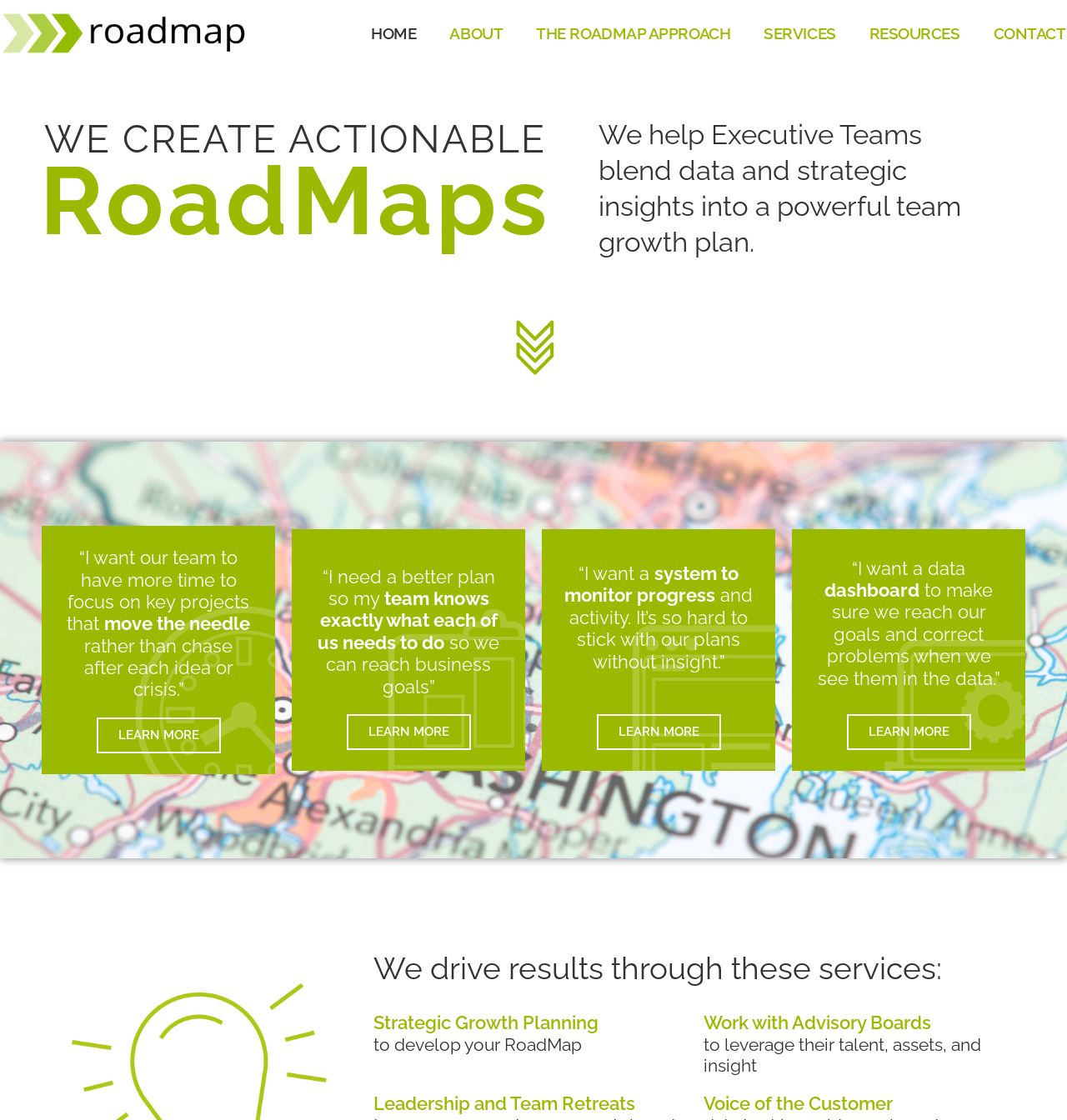Specify the bounding box coordinates for the region that must be clicked to perform the given instruction: "Read the 'Tracking Income and Expenses for the Self-Employed with a Good System' article".

None